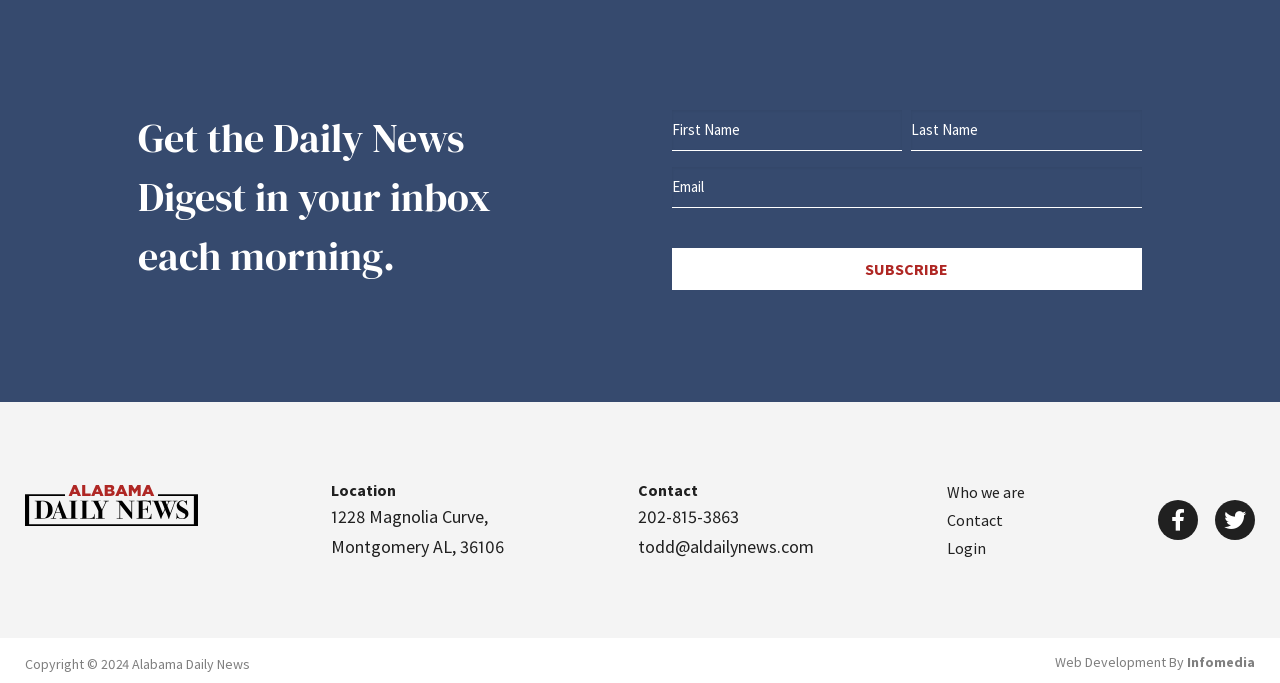Who developed the website?
Please provide a single word or phrase based on the screenshot.

Infomedia